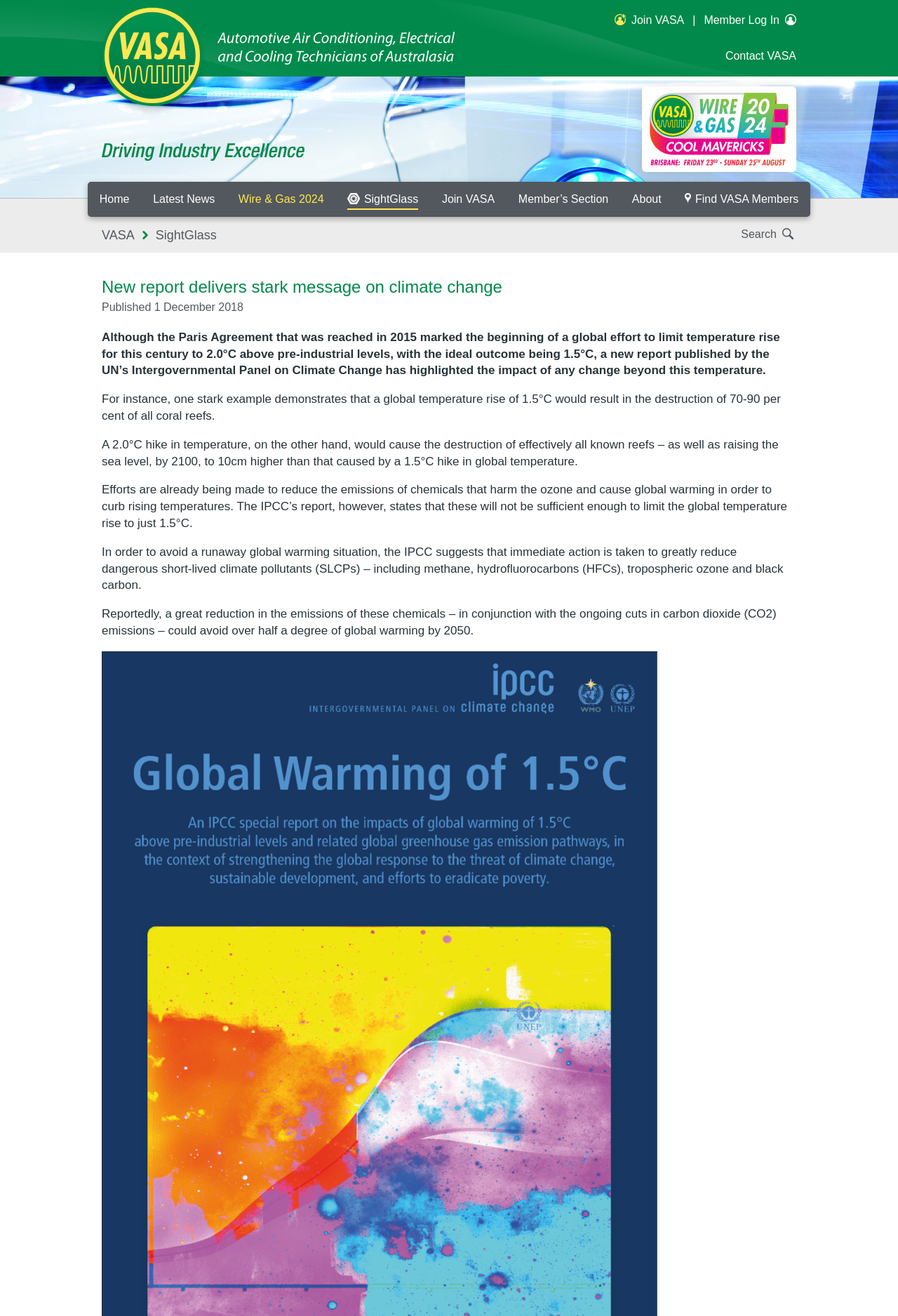Show the bounding box coordinates for the element that needs to be clicked to execute the following instruction: "Read the 'New report delivers stark message on climate change' article". Provide the coordinates in the form of four float numbers between 0 and 1, i.e., [left, top, right, bottom].

[0.113, 0.211, 0.887, 0.226]